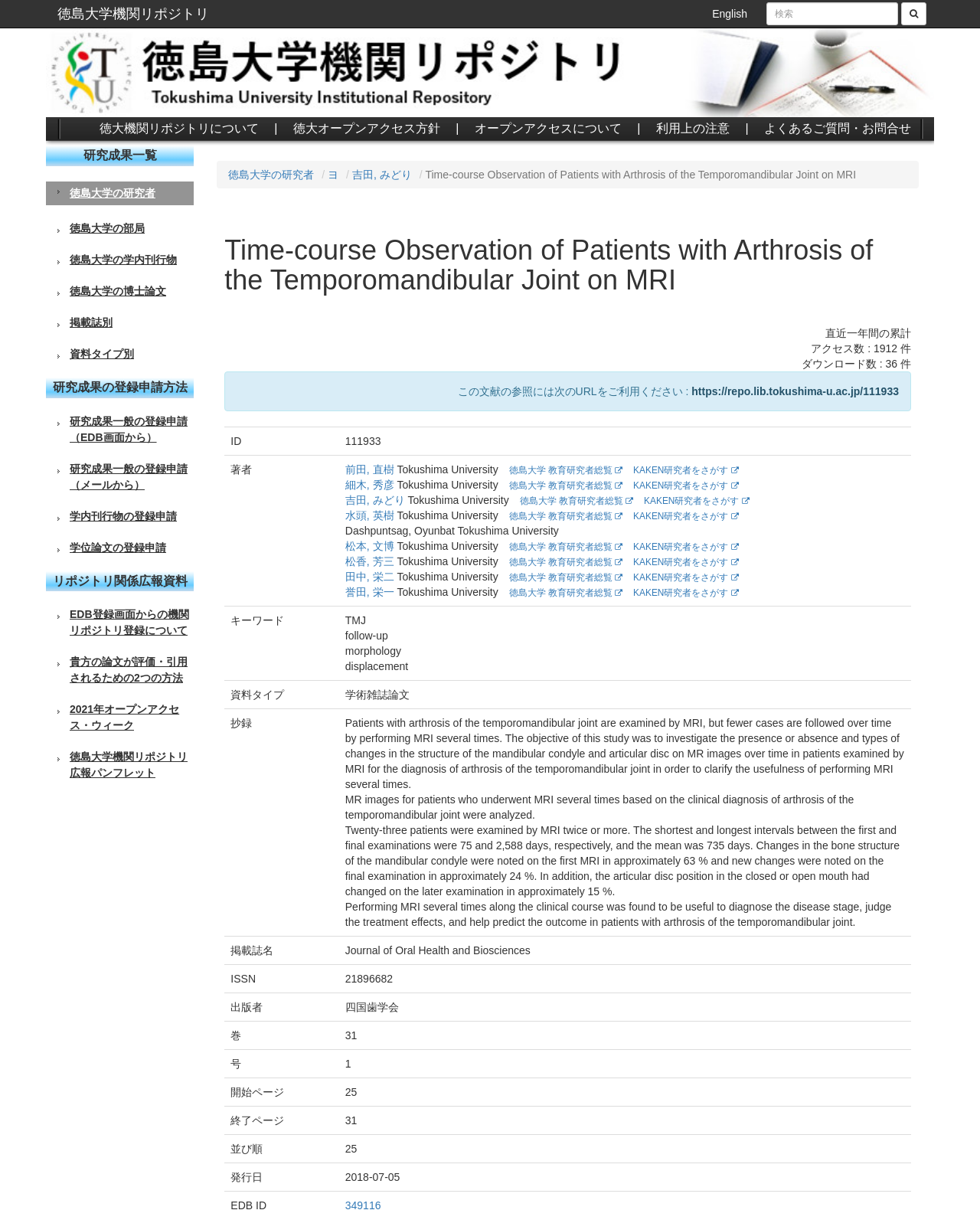What is the name of the research paper?
Look at the image and construct a detailed response to the question.

I found the answer by looking at the title of the research paper, which is displayed prominently on the webpage.